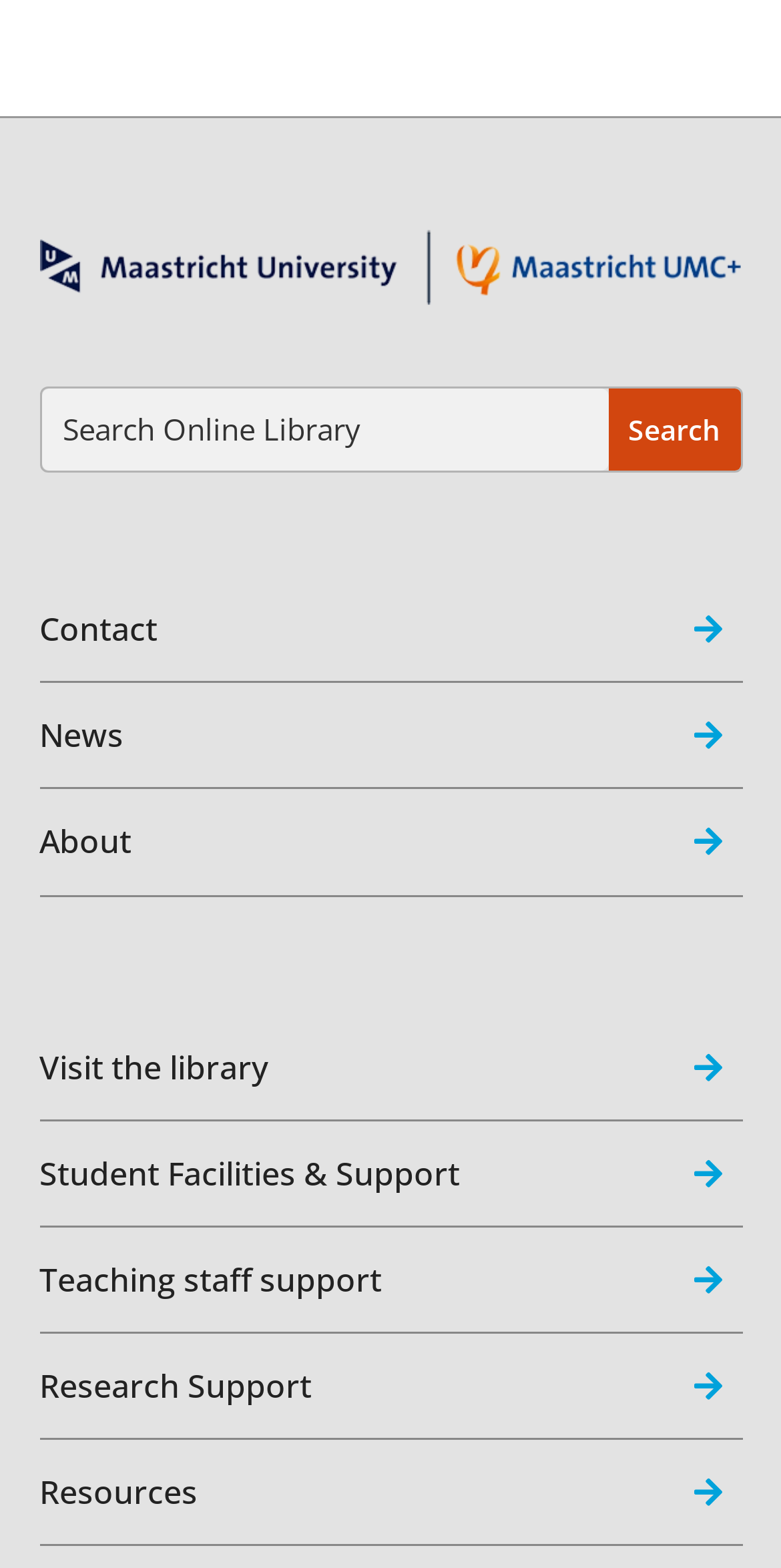Please locate the bounding box coordinates of the element's region that needs to be clicked to follow the instruction: "Go to News page". The bounding box coordinates should be provided as four float numbers between 0 and 1, i.e., [left, top, right, bottom].

[0.05, 0.452, 0.95, 0.502]